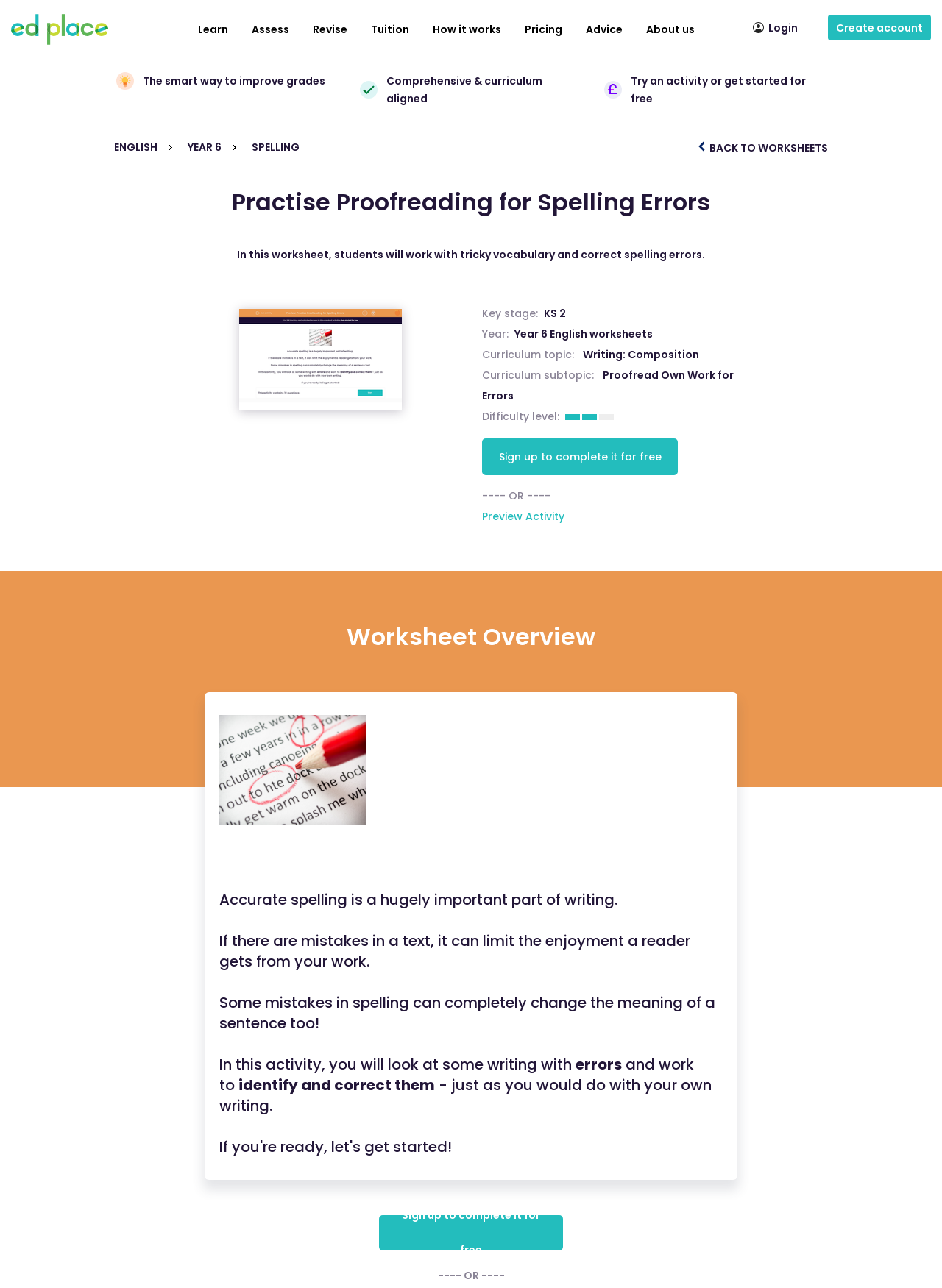Provide a brief response to the question below using a single word or phrase: 
What is the key stage of this worksheet?

KS 2